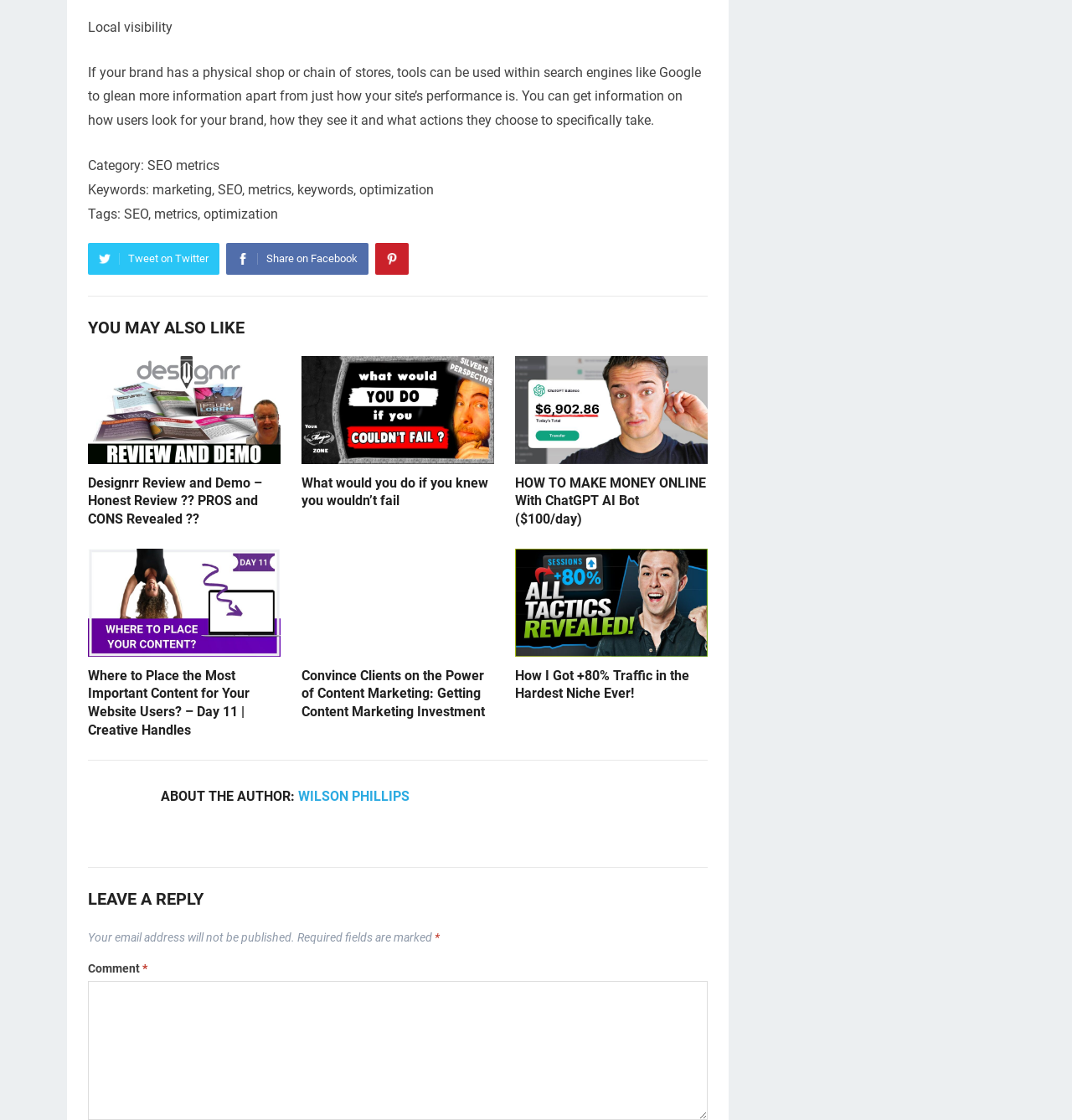Respond with a single word or phrase for the following question: 
What is the purpose of the textbox at the bottom of the webpage?

Leave a comment